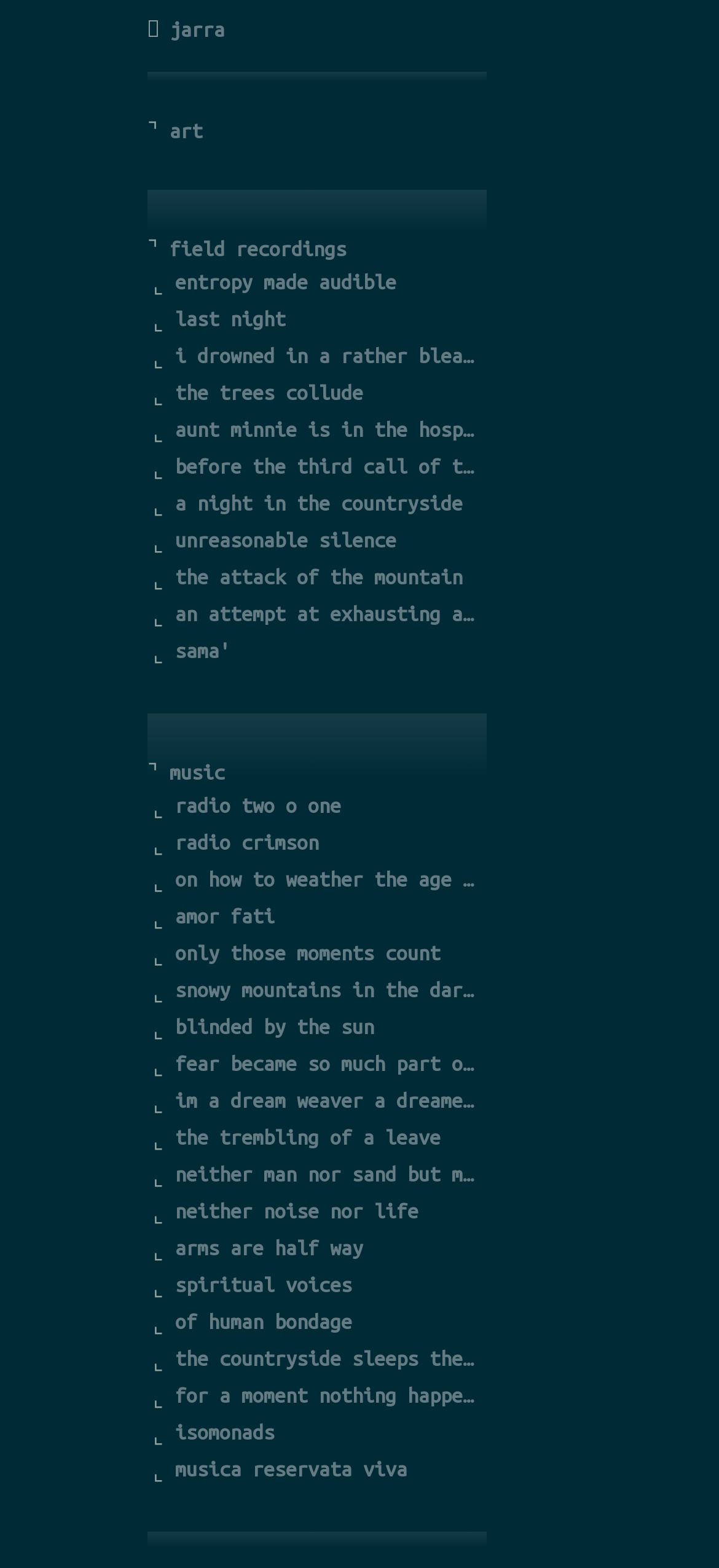What is the pattern of symbols on the webpage?
Look at the image and respond with a single word or a short phrase.

⏗, ⌝, ⌞